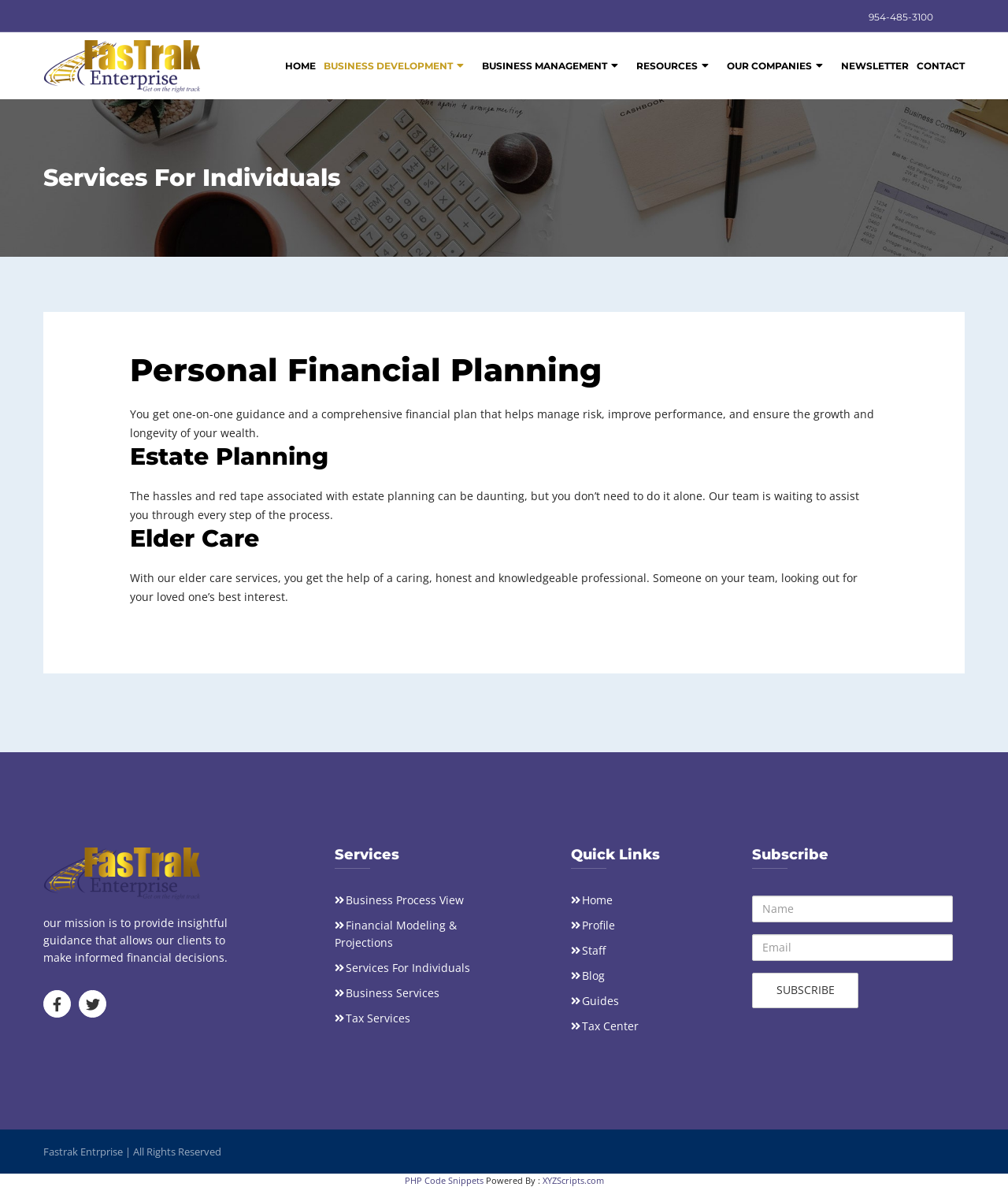Please find the bounding box coordinates of the clickable region needed to complete the following instruction: "Go to the home page". The bounding box coordinates must consist of four float numbers between 0 and 1, i.e., [left, top, right, bottom].

[0.279, 0.027, 0.317, 0.084]